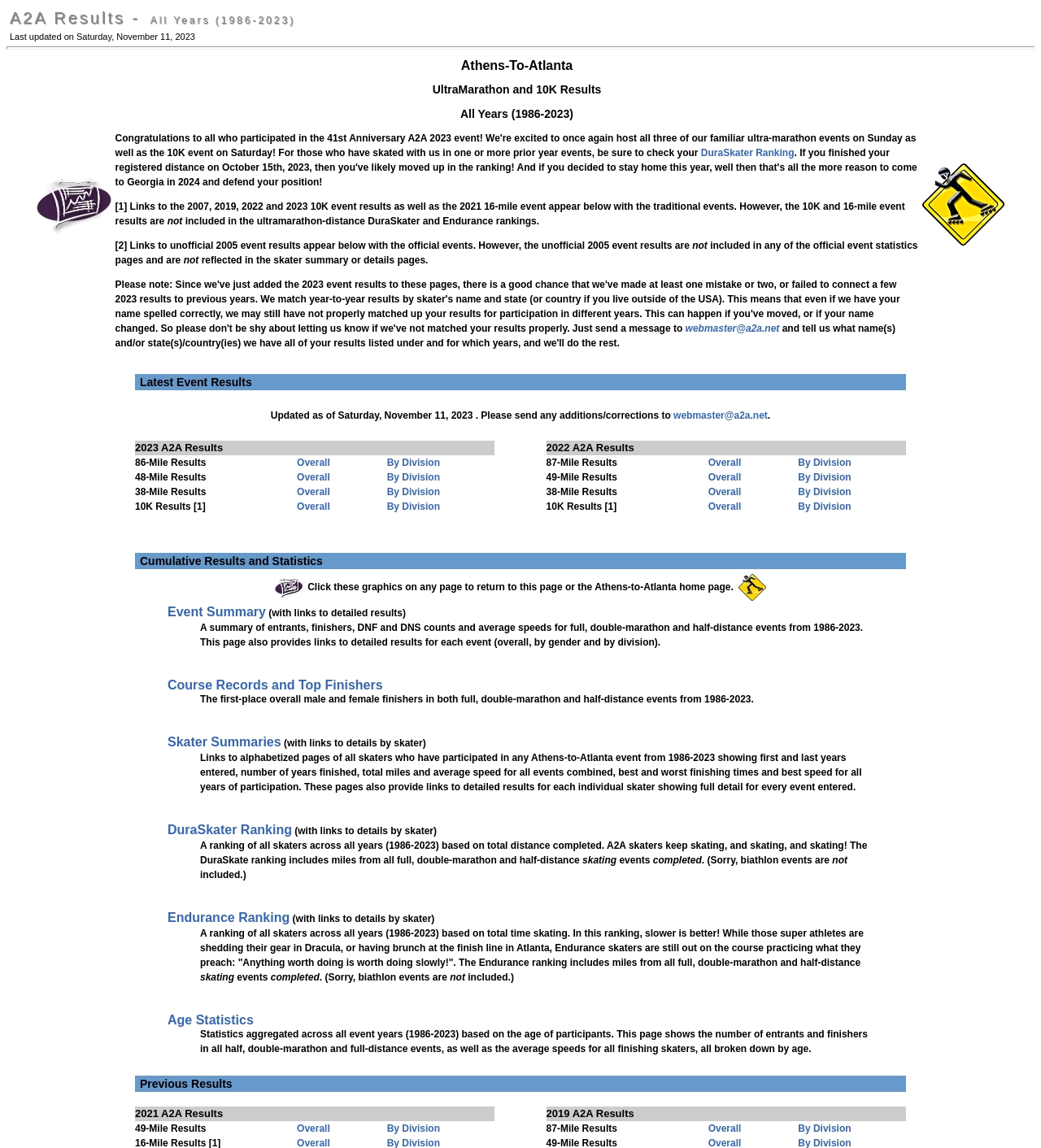Use a single word or phrase to respond to the question:
What is the purpose of the link 'webmaster@a2a.net'?

To send additions/corrections